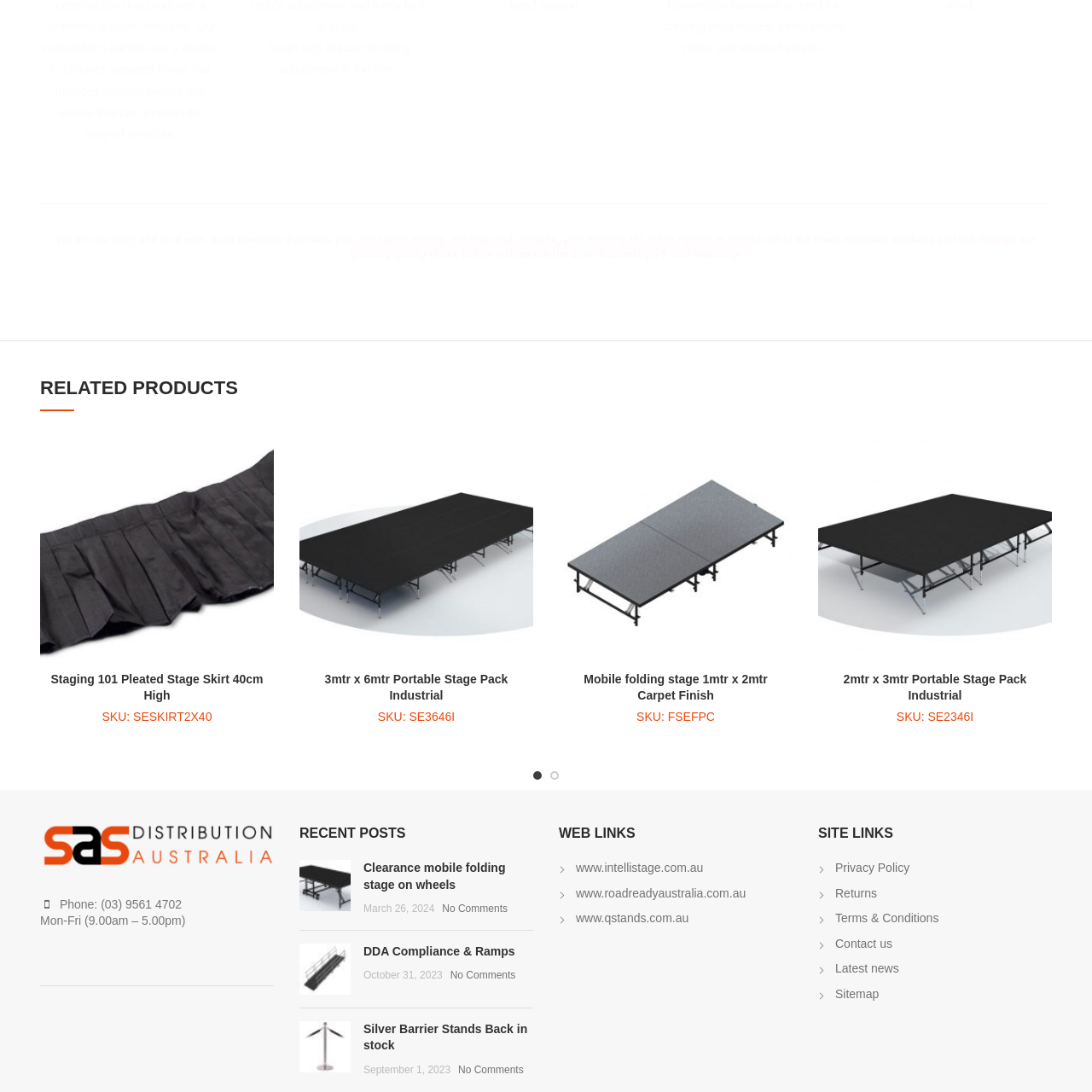Observe the image enclosed by the red rectangle, What do the stage skirts hide?
 Give a single word or phrase as your answer.

Equipment